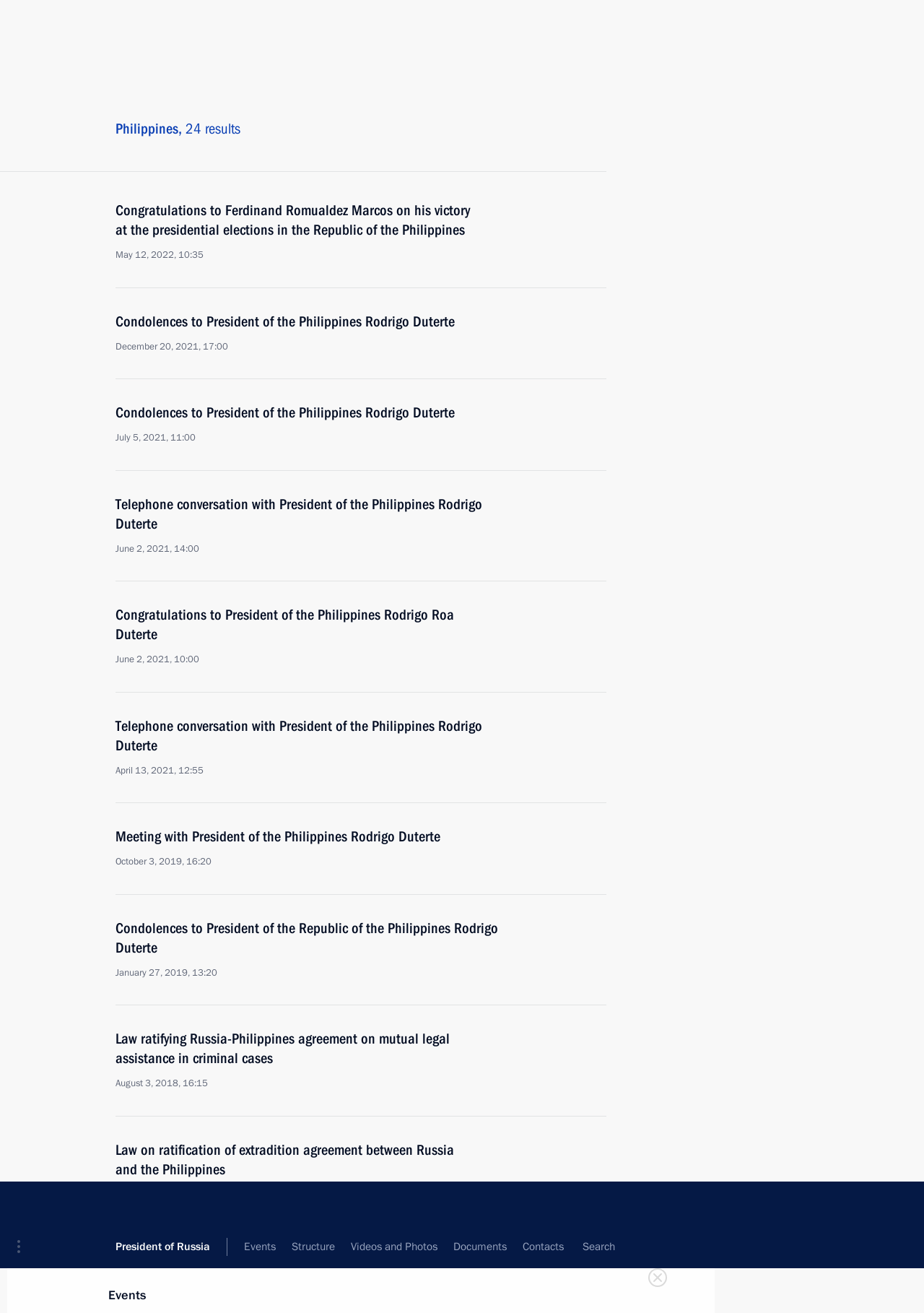Identify the coordinates of the bounding box for the element that must be clicked to accomplish the instruction: "Search for 'All topics'".

[0.478, 0.044, 0.524, 0.055]